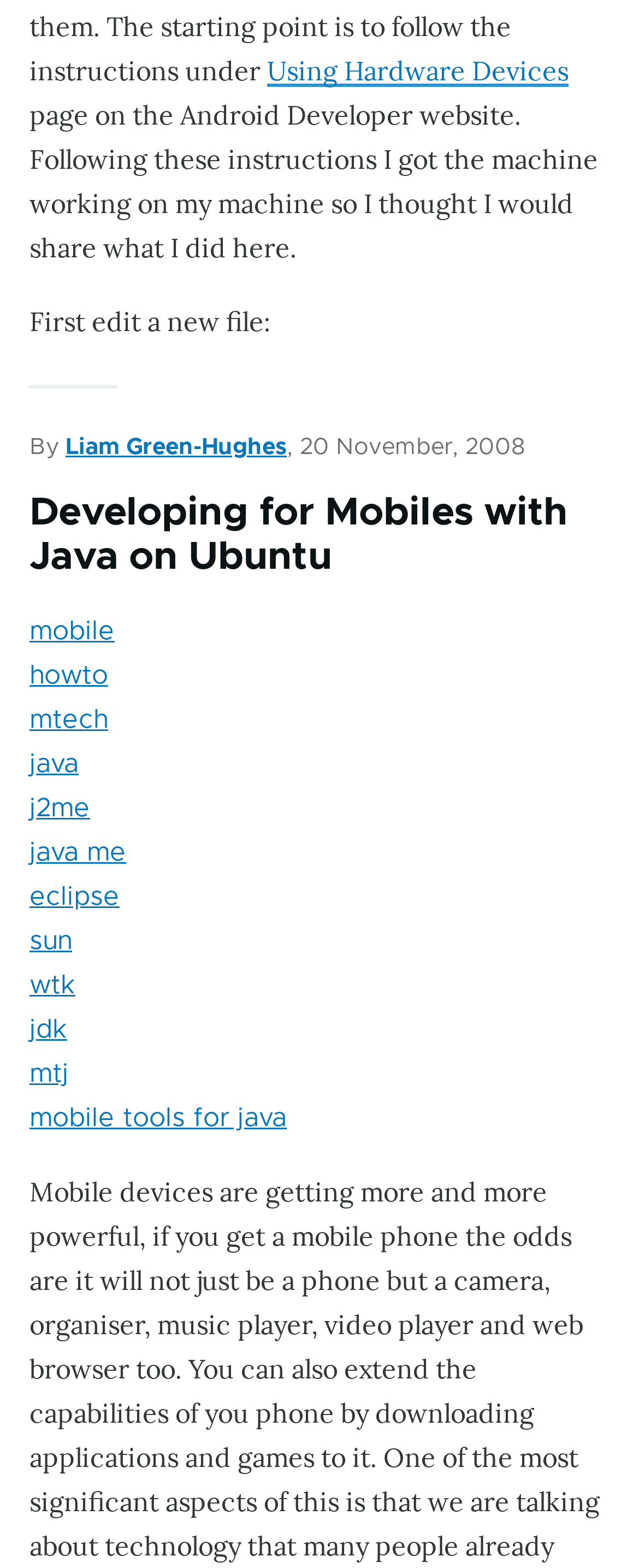Determine the bounding box for the UI element that matches this description: "mobile tools for java".

[0.046, 0.705, 0.449, 0.721]